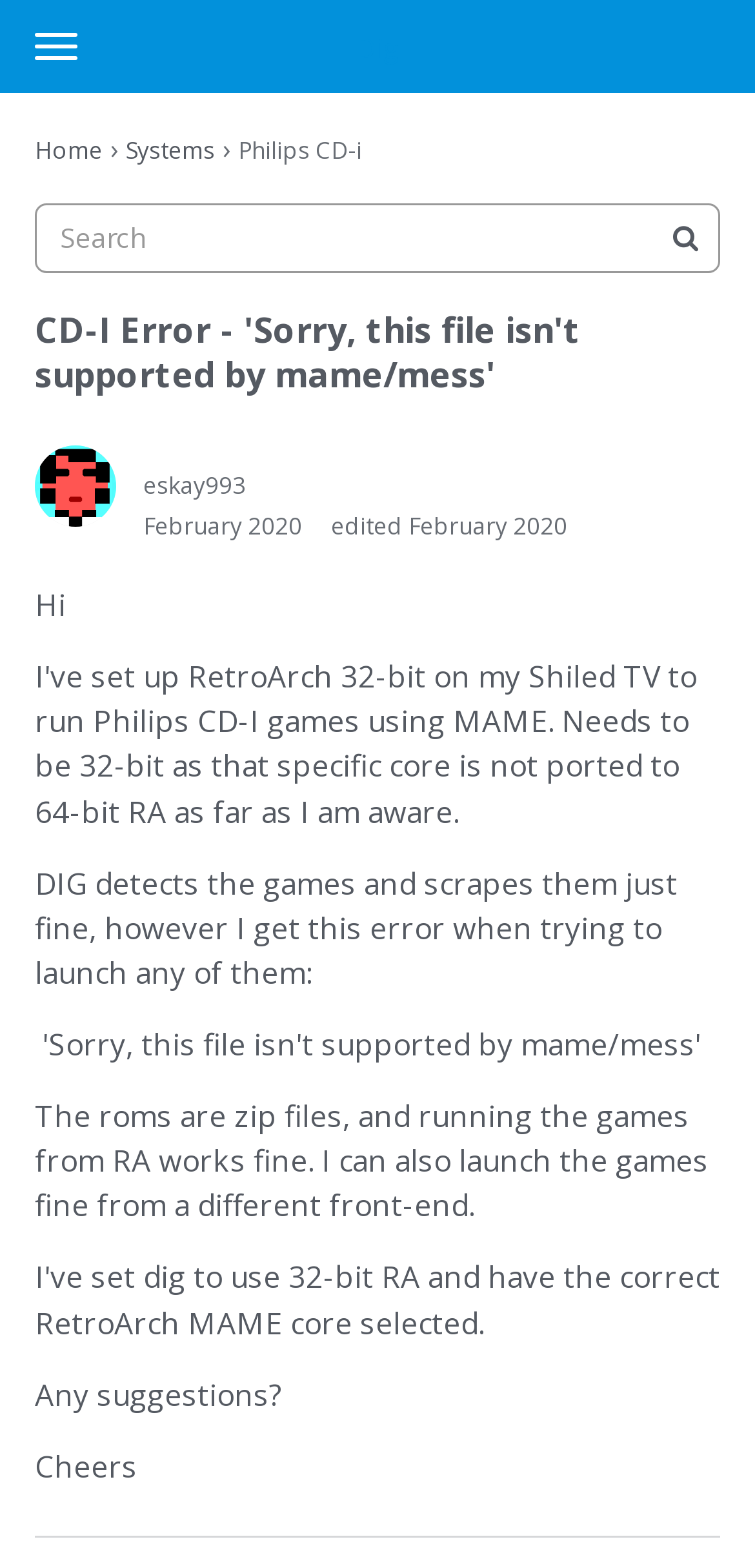Identify the bounding box coordinates of the region that should be clicked to execute the following instruction: "Sign in".

[0.3, 0.082, 0.477, 0.128]